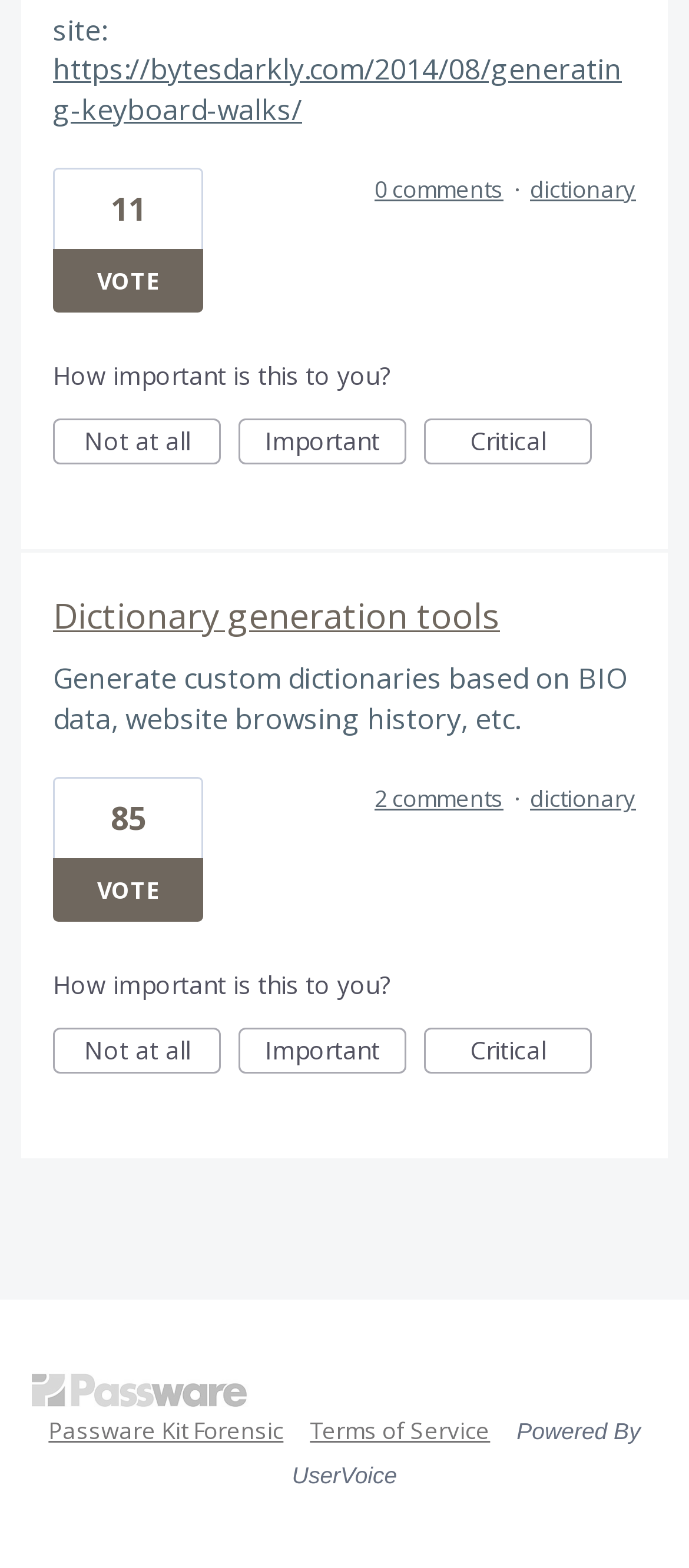Please specify the bounding box coordinates of the area that should be clicked to accomplish the following instruction: "Read the 'Terms of Service'". The coordinates should consist of four float numbers between 0 and 1, i.e., [left, top, right, bottom].

[0.45, 0.902, 0.711, 0.922]